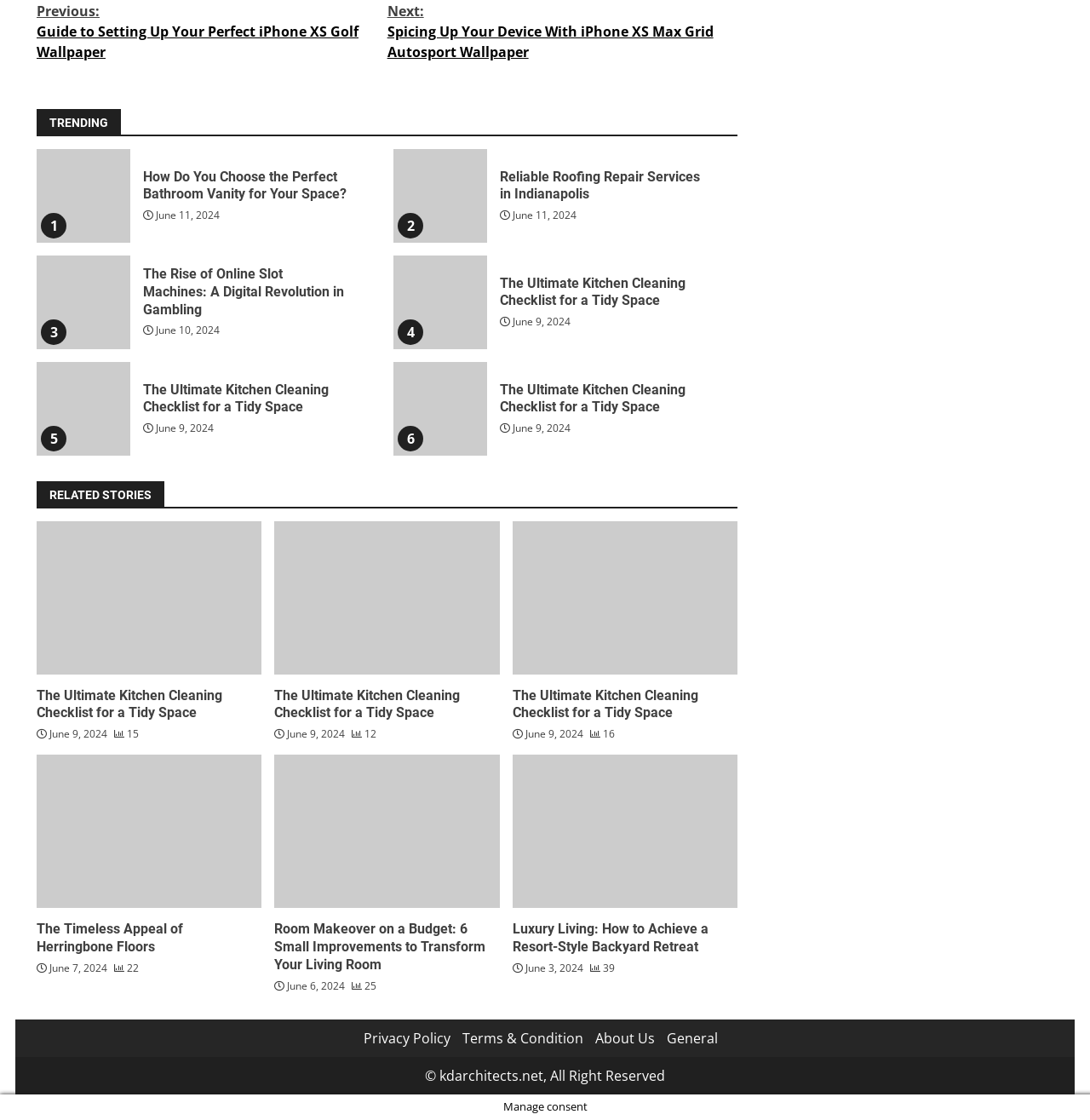Identify the coordinates of the bounding box for the element that must be clicked to accomplish the instruction: "View 'The Ultimate Kitchen Cleaning Checklist for a Tidy Space'".

[0.034, 0.465, 0.24, 0.602]